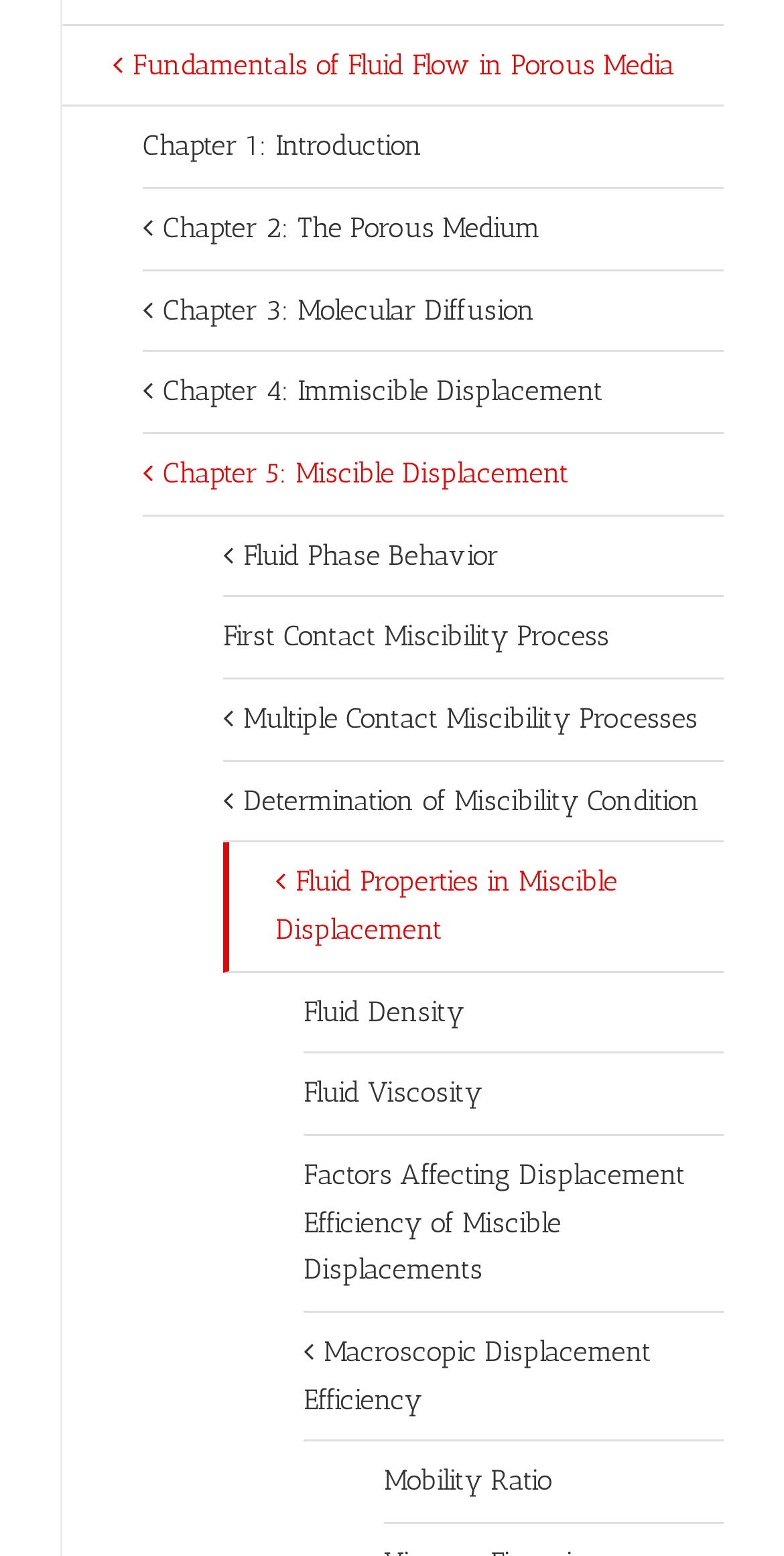Find and provide the bounding box coordinates for the UI element described here: "Chapter 2: The Porous Medium". The coordinates should be given as four float numbers between 0 and 1: [left, top, right, bottom].

[0.182, 0.122, 0.923, 0.174]